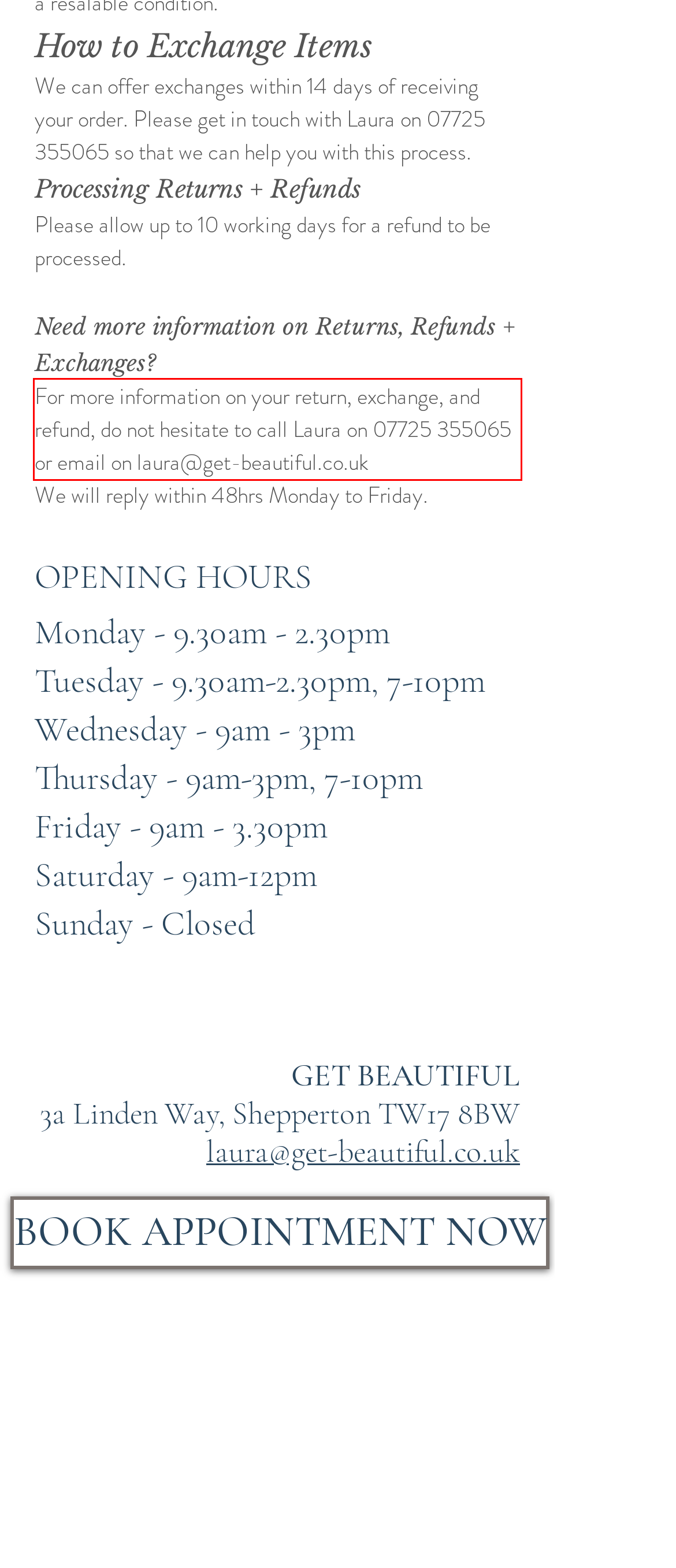Please use OCR to extract the text content from the red bounding box in the provided webpage screenshot.

For more information on your return, exchange, and refund, do not hesitate to call Laura on 07725 355065 or email on laura@get-beautiful.co.uk